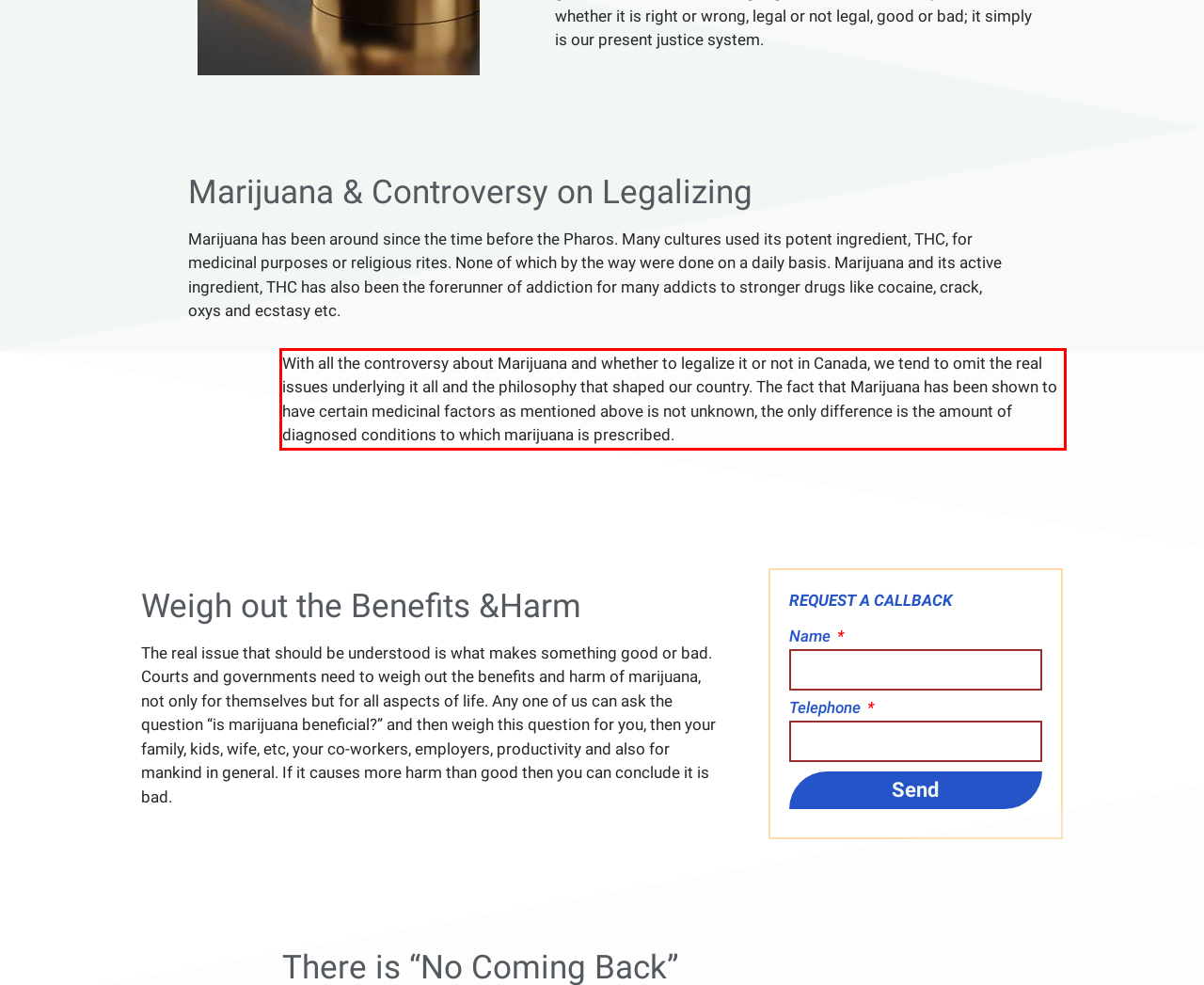Look at the provided screenshot of the webpage and perform OCR on the text within the red bounding box.

With all the controversy about Marijuana and whether to legalize it or not in Canada, we tend to omit the real issues underlying it all and the philosophy that shaped our country. The fact that Marijuana has been shown to have certain medicinal factors as mentioned above is not unknown, the only difference is the amount of diagnosed conditions to which marijuana is prescribed.